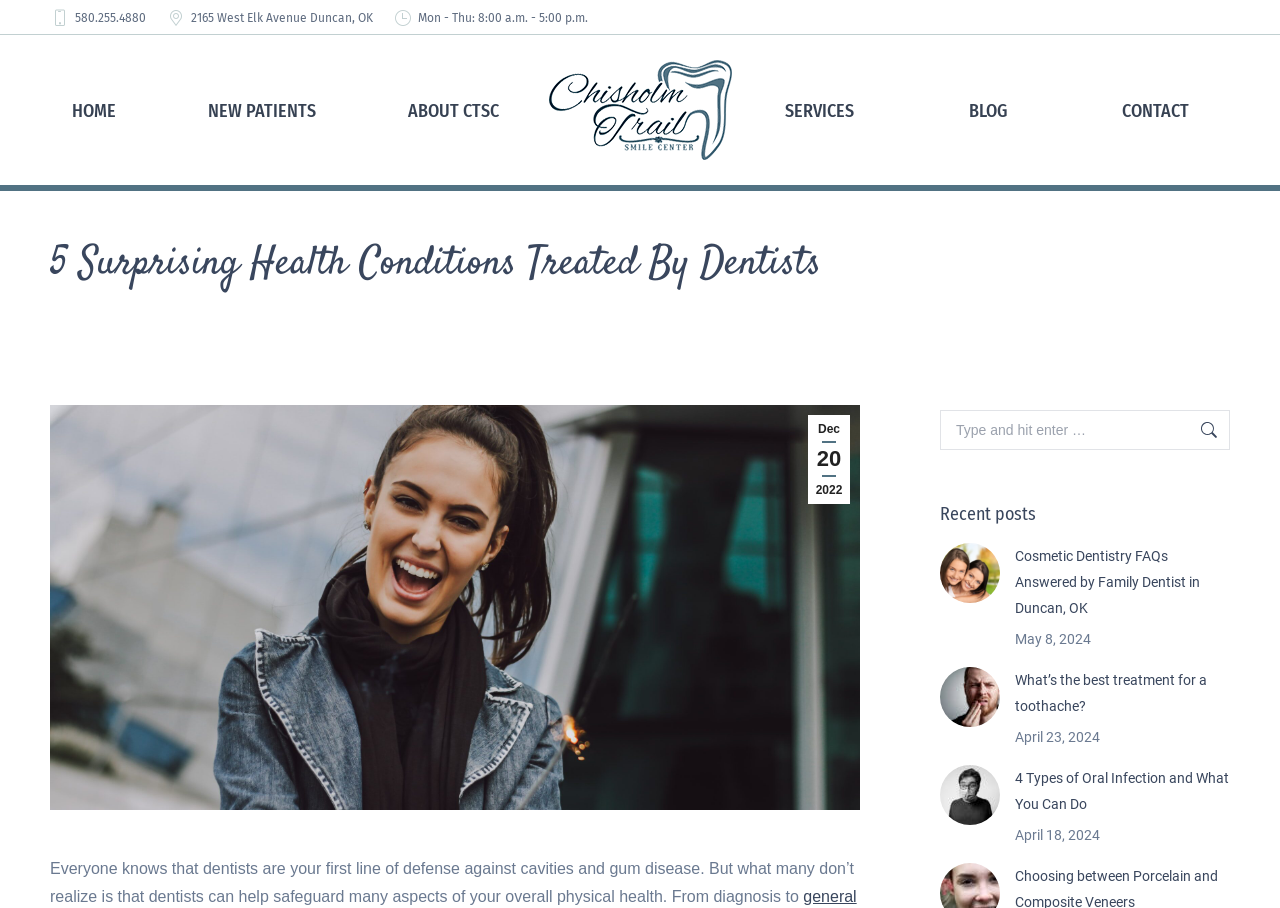Provide the bounding box coordinates for the area that should be clicked to complete the instruction: "Search for a topic".

[0.734, 0.452, 0.961, 0.496]